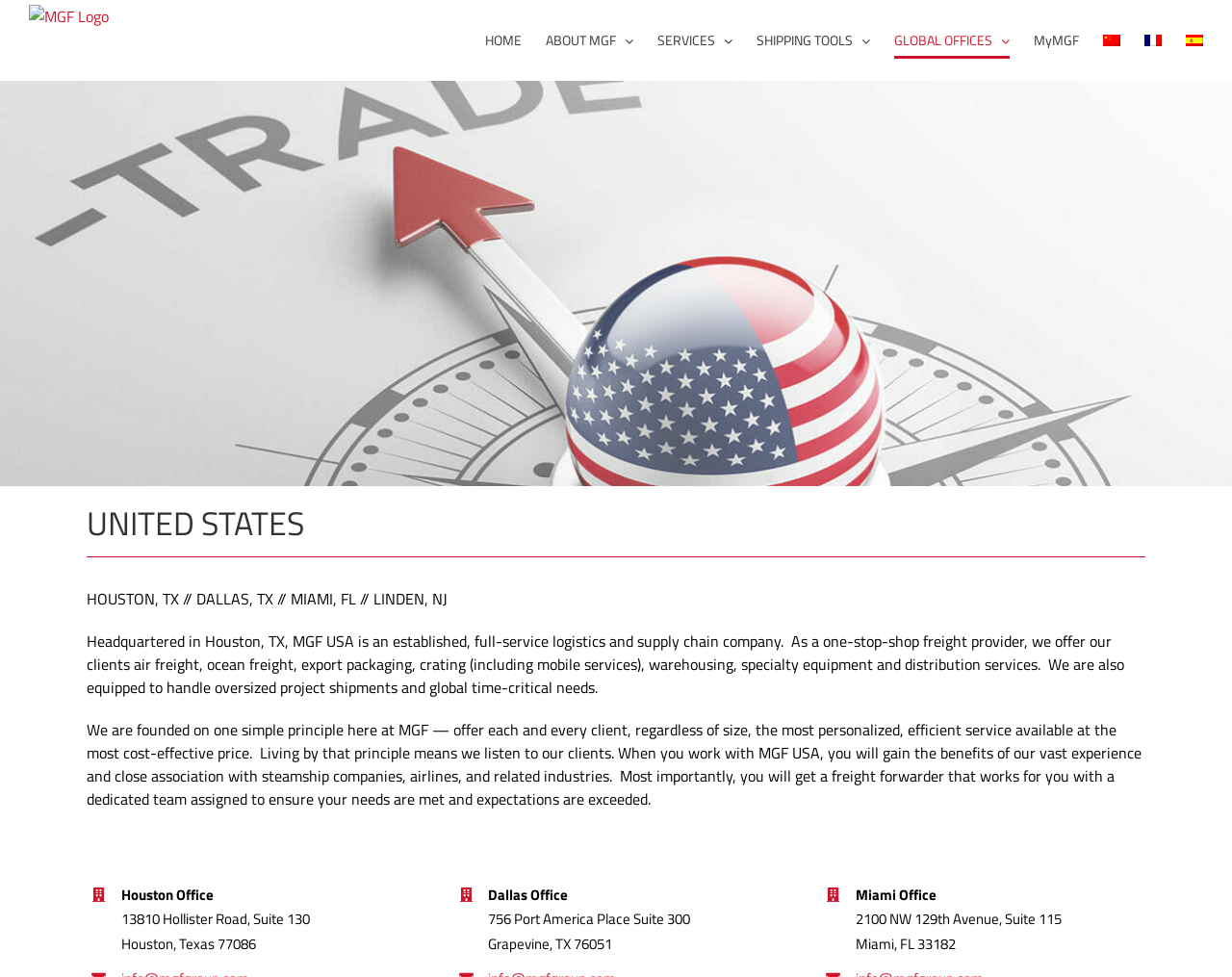Provide the bounding box coordinates in the format (top-left x, top-left y, bottom-right x, bottom-right y). All values are floating point numbers between 0 and 1. Determine the bounding box coordinate of the UI element described as: alt="MGF Logo"

[0.023, 0.005, 0.088, 0.029]